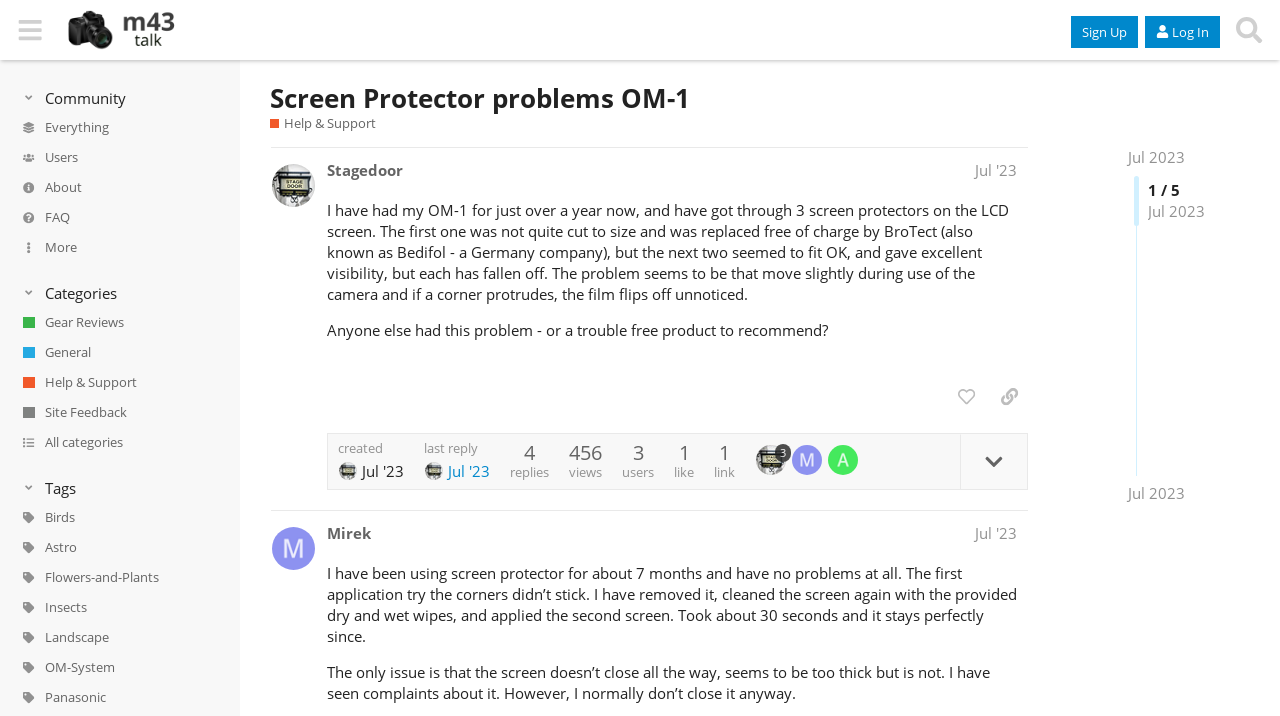Pinpoint the bounding box coordinates of the clickable area necessary to execute the following instruction: "Click the 'Home' link". The coordinates should be given as four float numbers between 0 and 1, namely [left, top, right, bottom].

None